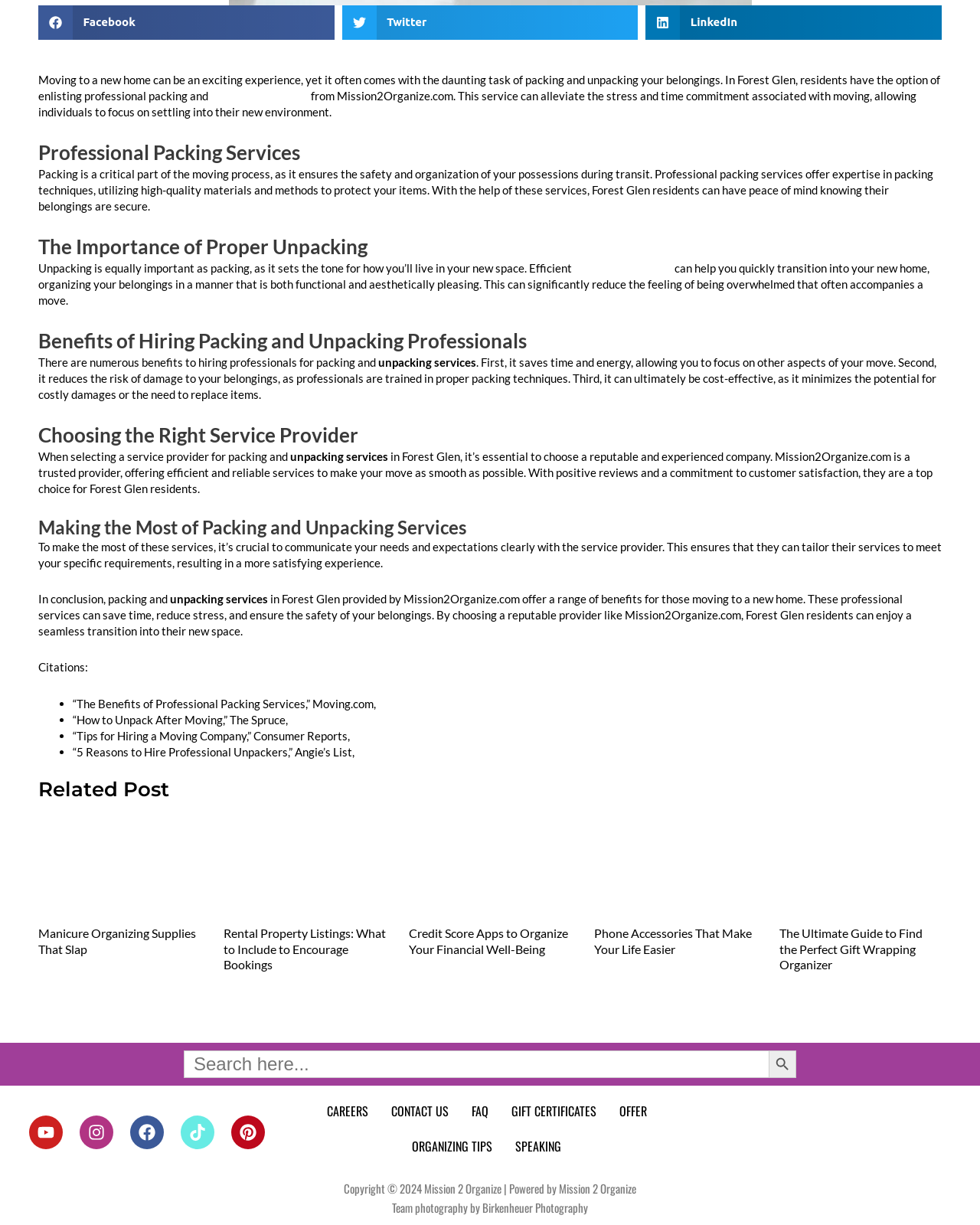Predict the bounding box coordinates of the area that should be clicked to accomplish the following instruction: "Search for something". The bounding box coordinates should consist of four float numbers between 0 and 1, i.e., [left, top, right, bottom].

[0.188, 0.858, 0.784, 0.88]